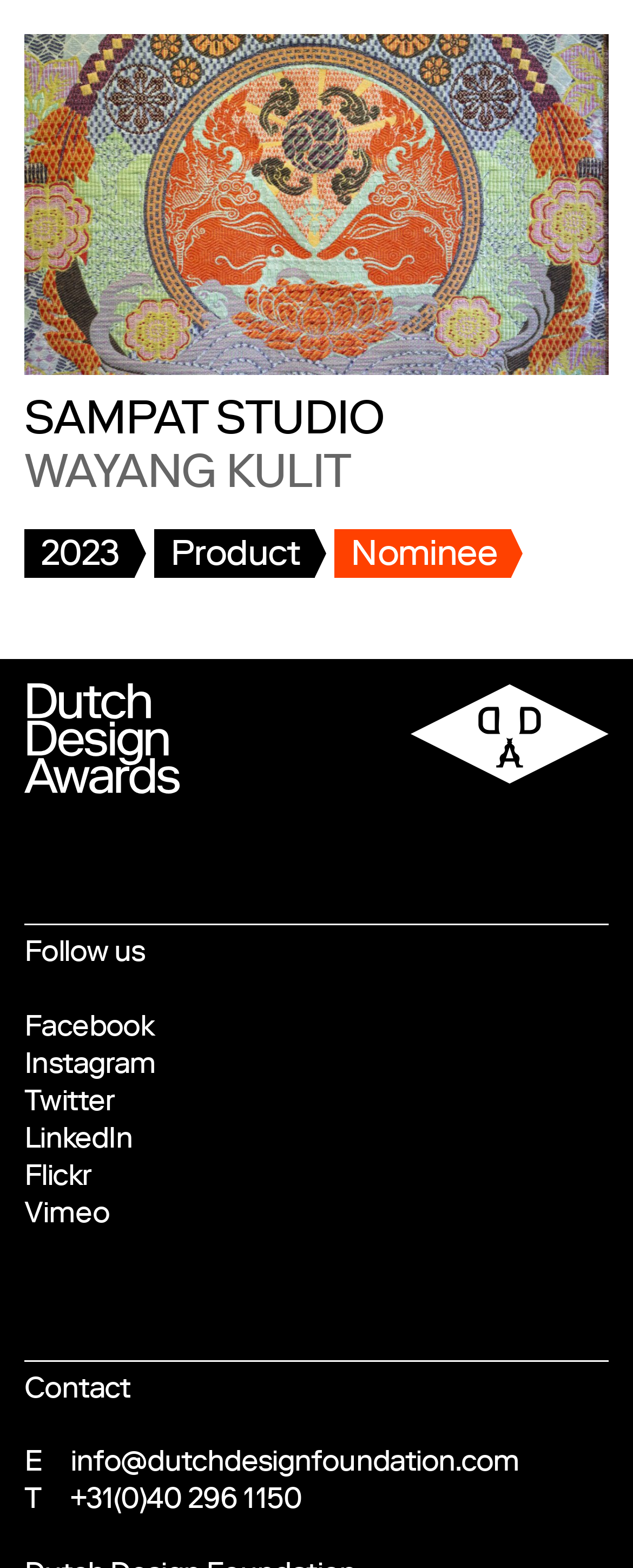Using floating point numbers between 0 and 1, provide the bounding box coordinates in the format (top-left x, top-left y, bottom-right x, bottom-right y). Locate the UI element described here: Instagram

[0.038, 0.671, 0.247, 0.69]